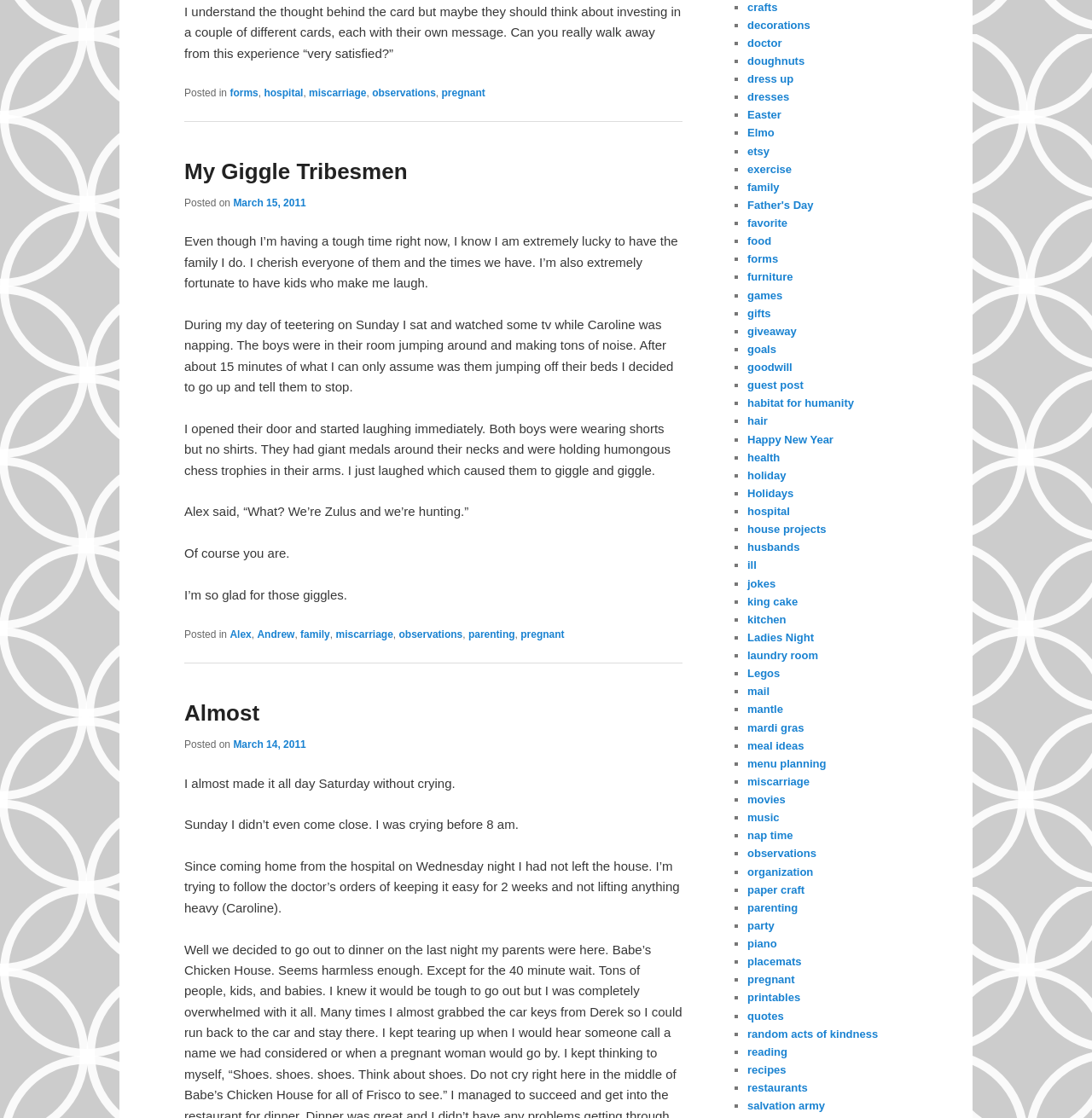Find the bounding box coordinates for the HTML element specified by: "random acts of kindness".

[0.684, 0.919, 0.804, 0.93]